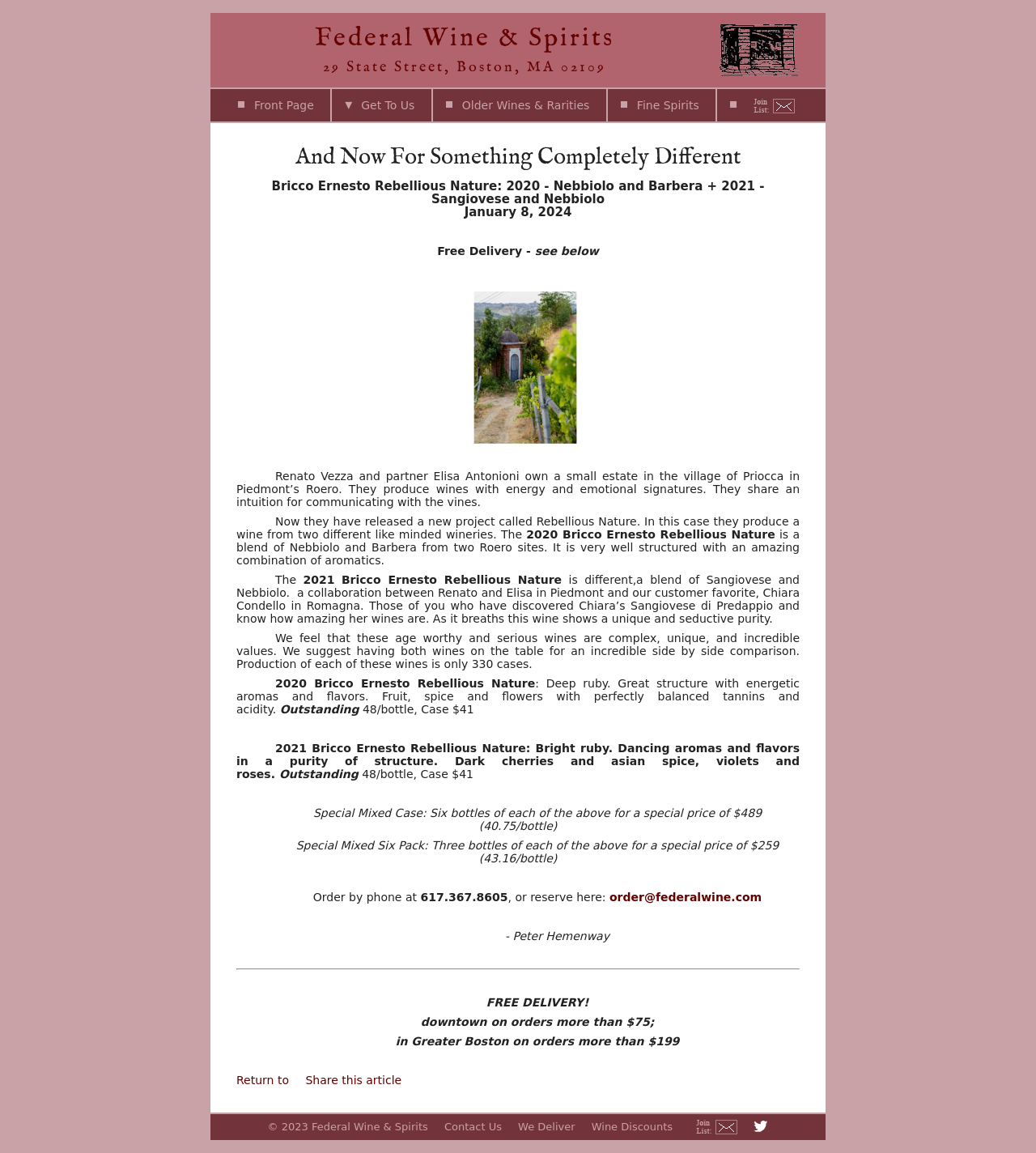Pinpoint the bounding box coordinates of the element that must be clicked to accomplish the following instruction: "Click on 'Contact Us'". The coordinates should be in the format of four float numbers between 0 and 1, i.e., [left, top, right, bottom].

[0.429, 0.972, 0.484, 0.982]